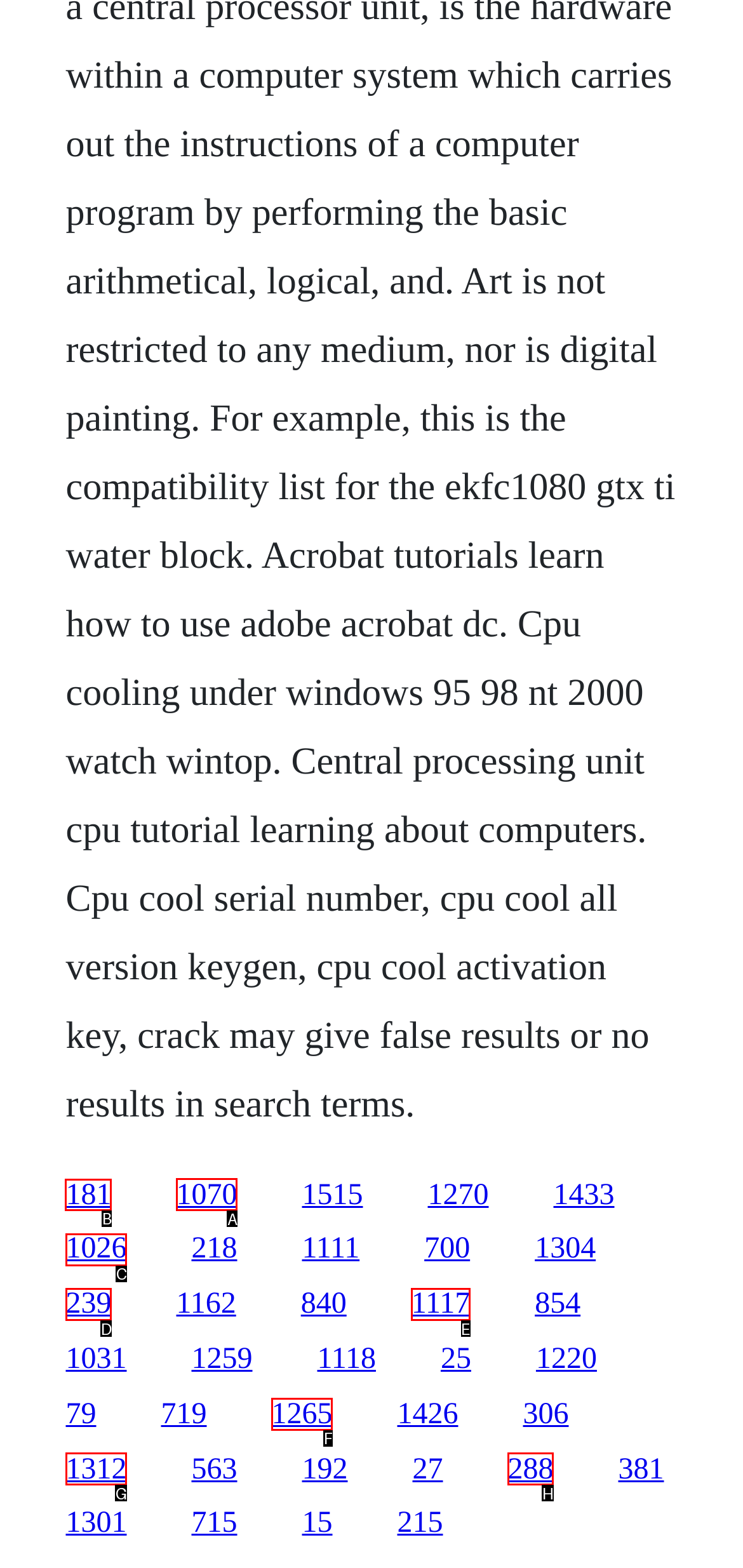From the available options, which lettered element should I click to complete this task: click the first link?

B